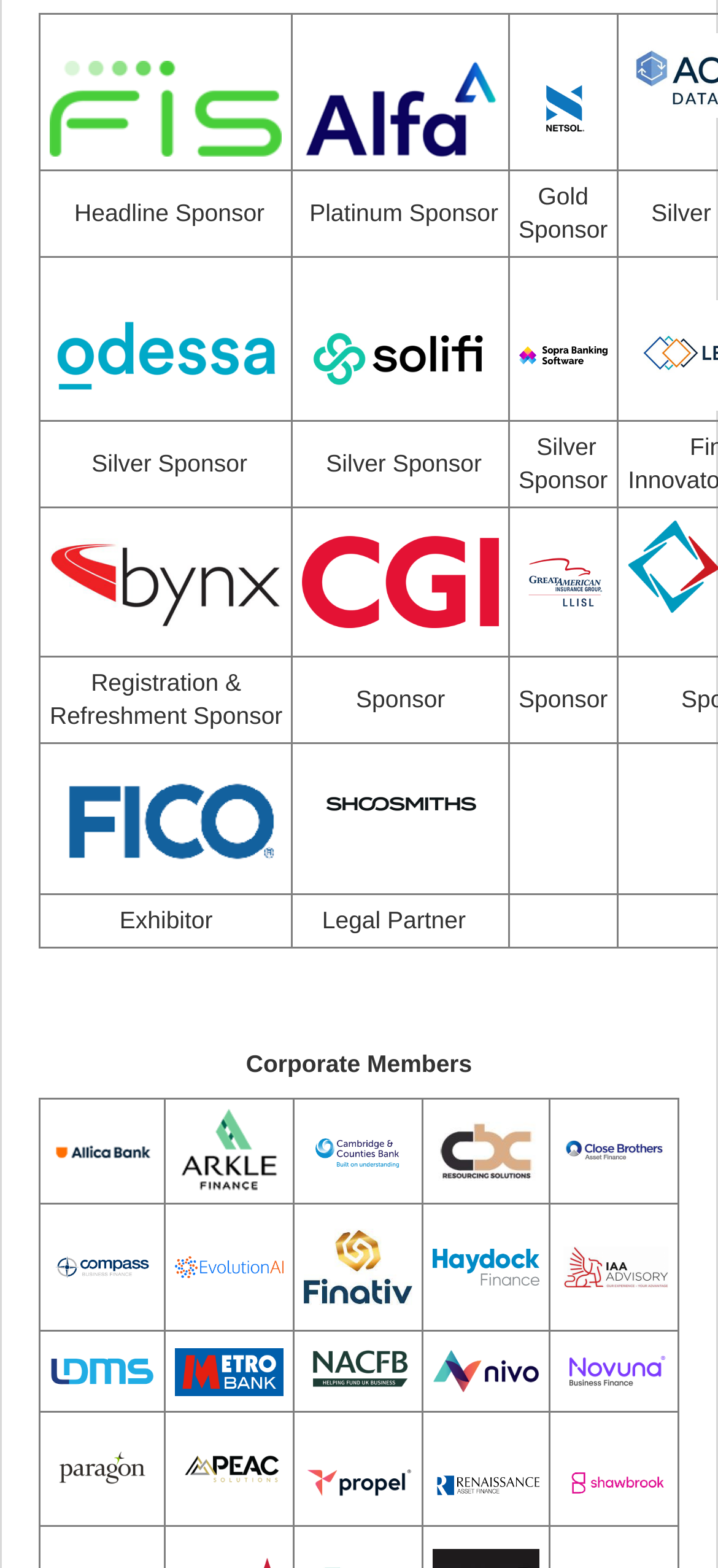Please provide the bounding box coordinates for the UI element as described: "alt="CBC Logo 2017"". The coordinates must be four floats between 0 and 1, represented as [left, top, right, bottom].

[0.601, 0.715, 0.752, 0.754]